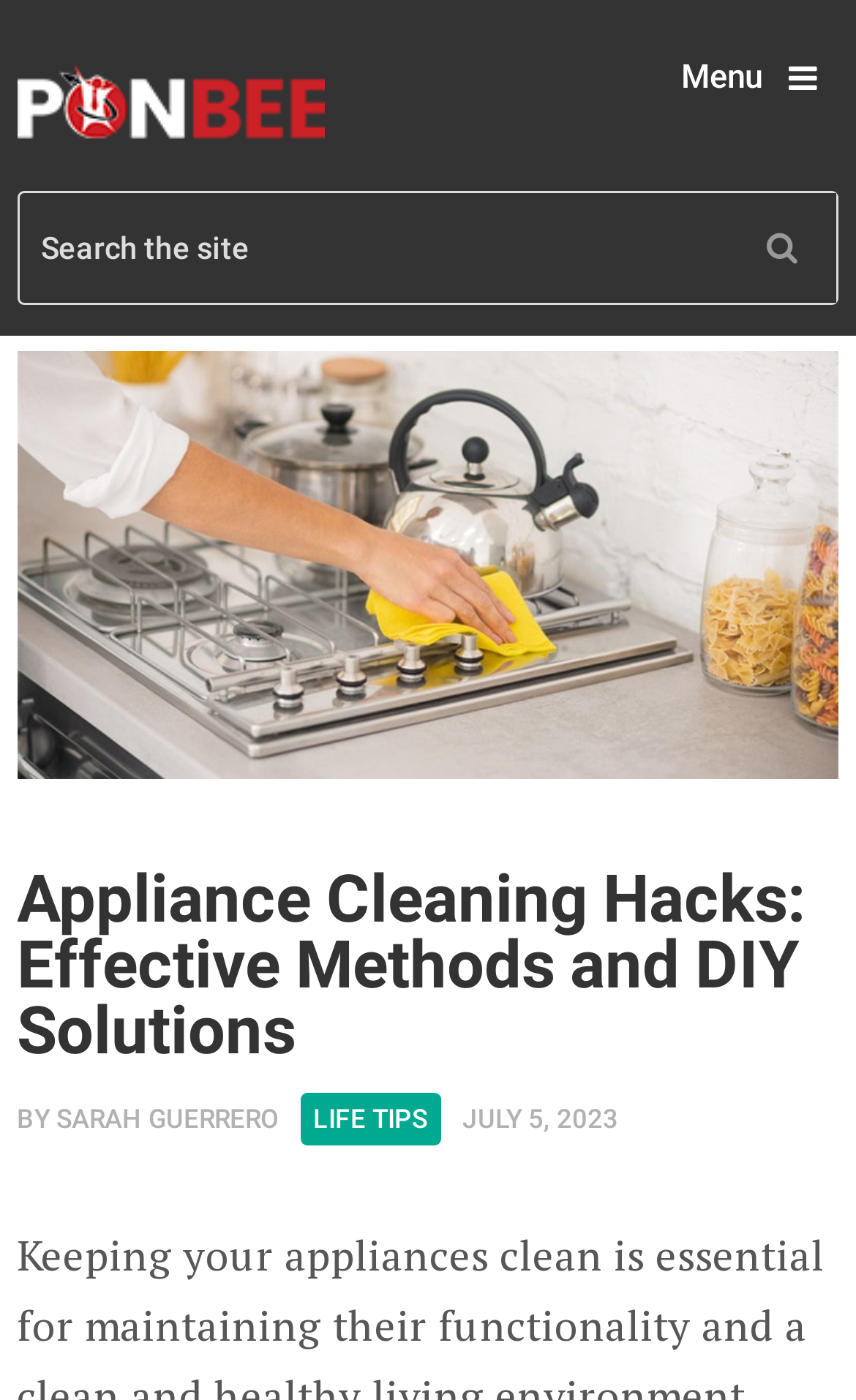When was the article published?
Can you provide a detailed and comprehensive answer to the question?

The publication date of the article can be found in the byline, which is located below the header image and reads 'JULY 5, 2023'. This suggests that the article was published on this specific date.